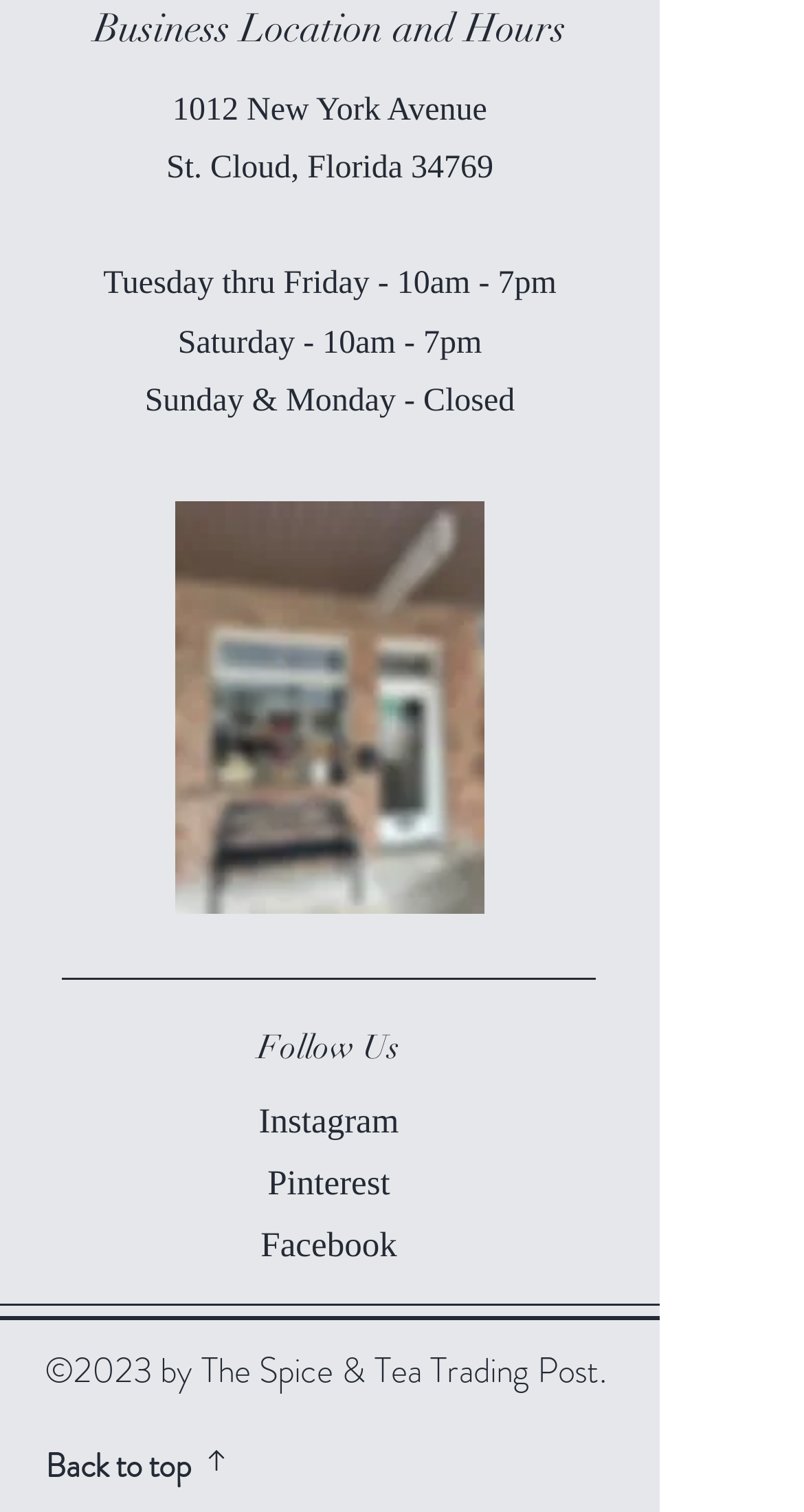How many social media links are available?
Answer the question in a detailed and comprehensive manner.

The social media links can be found below the 'Follow Us' static text element. There are three links available, which are 'Instagram', 'Pinterest', and 'Facebook'.